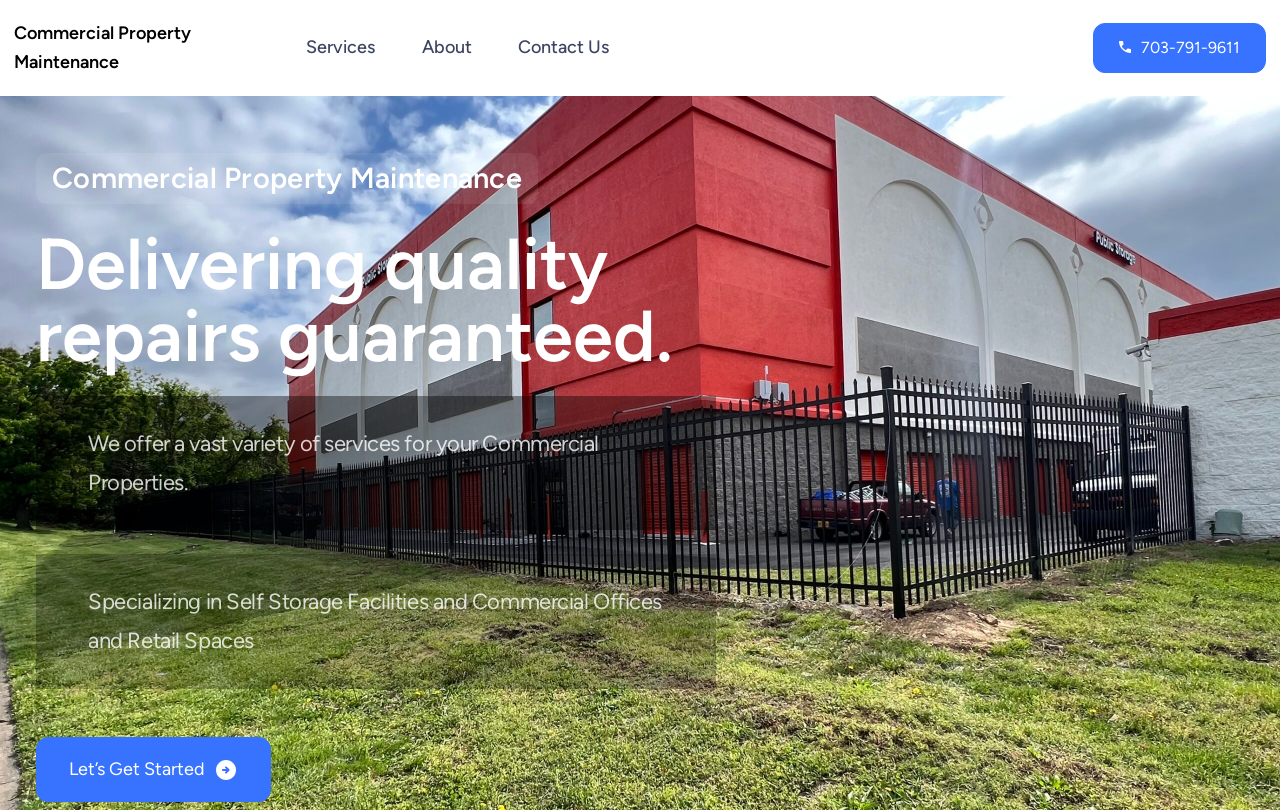Explain the features and main sections of the webpage comprehensively.

The webpage is about Commercial Property Maintenance, with a prominent title "Commercial Property Maintenance" at the top left corner. Below the title, there is a navigation menu with three links: "Services", "About", and "Contact Us", aligned horizontally and centered at the top of the page.

On the top right corner, there is a phone number "703-791-9611" displayed as a link. Below the navigation menu, there is a heading that reads "Delivering quality repairs guaranteed." with a highlighted section. 

Under the heading, there are two paragraphs of text. The first paragraph states that the company offers a wide range of services for commercial properties. The second paragraph specifies that they specialize in self-storage facilities, commercial offices, and retail spaces.

At the bottom left corner of the page, there is a call-to-action link "Let’s Get Started". Overall, the webpage has a simple and clean layout, with a focus on conveying the company's services and expertise in commercial property maintenance.